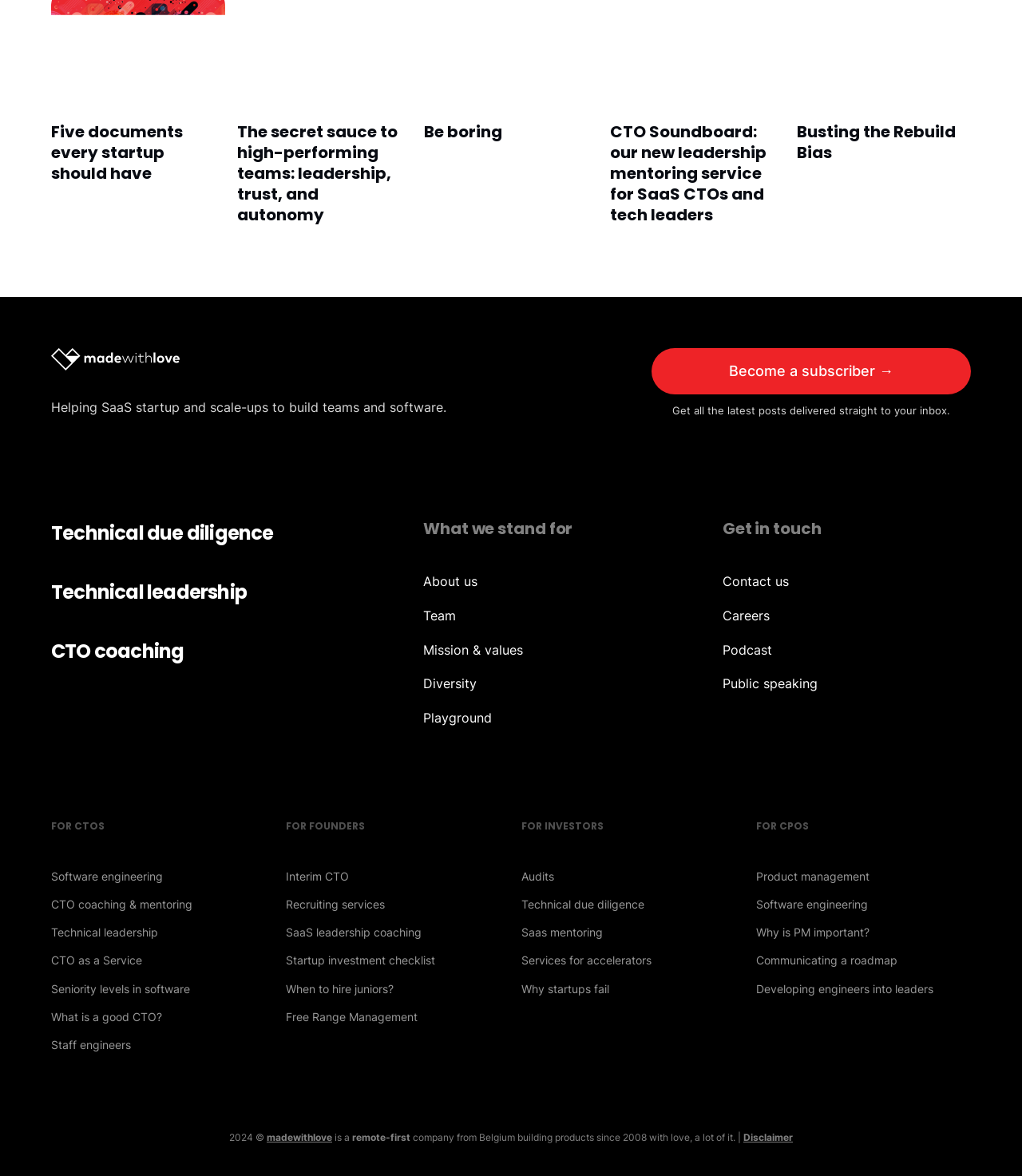Determine the bounding box coordinates of the element's region needed to click to follow the instruction: "Learn about technical leadership". Provide these coordinates as four float numbers between 0 and 1, formatted as [left, top, right, bottom].

[0.05, 0.492, 0.241, 0.515]